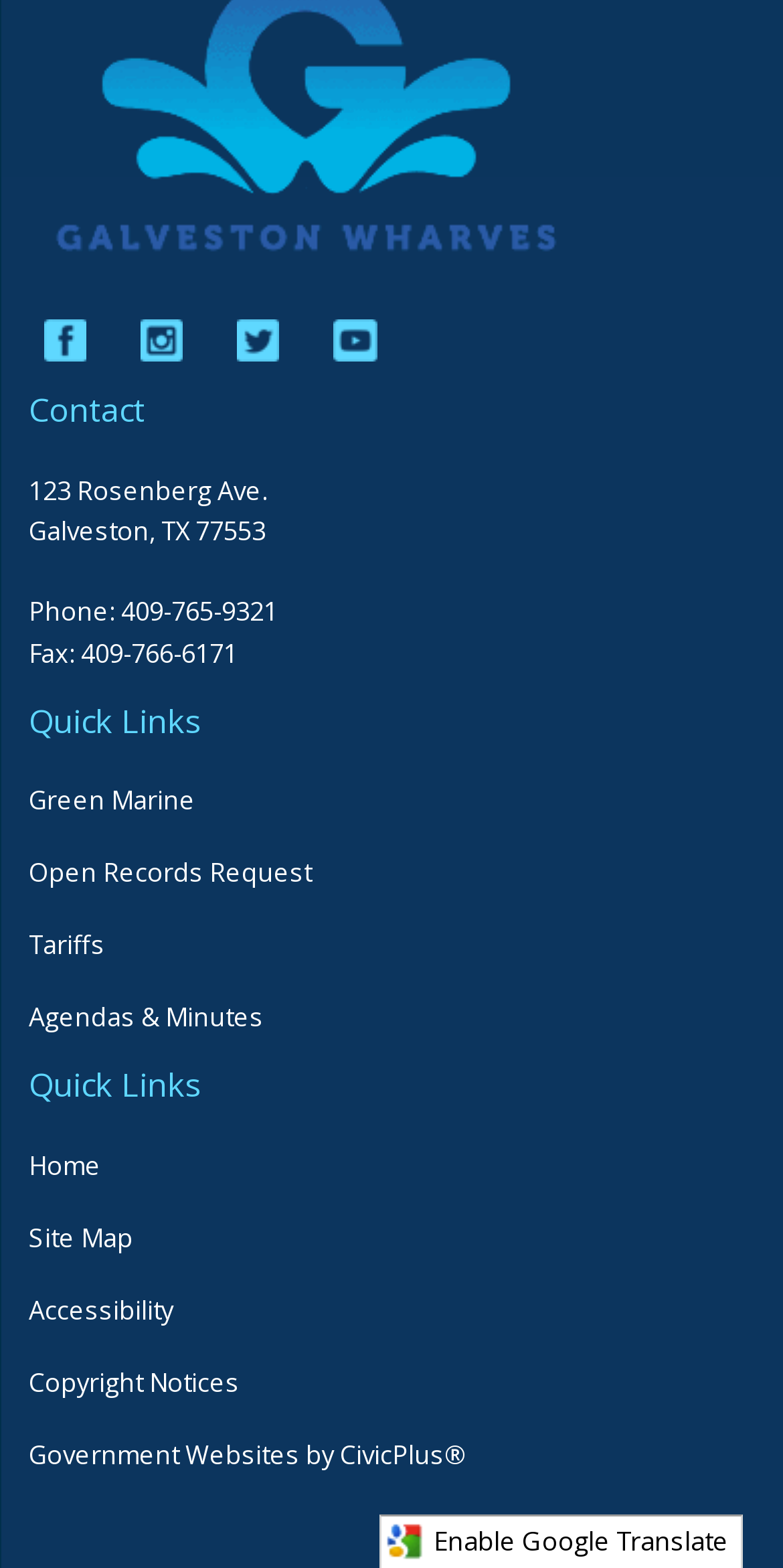Pinpoint the bounding box coordinates of the area that should be clicked to complete the following instruction: "translate the page". The coordinates must be given as four float numbers between 0 and 1, i.e., [left, top, right, bottom].

[0.492, 0.971, 0.554, 0.995]